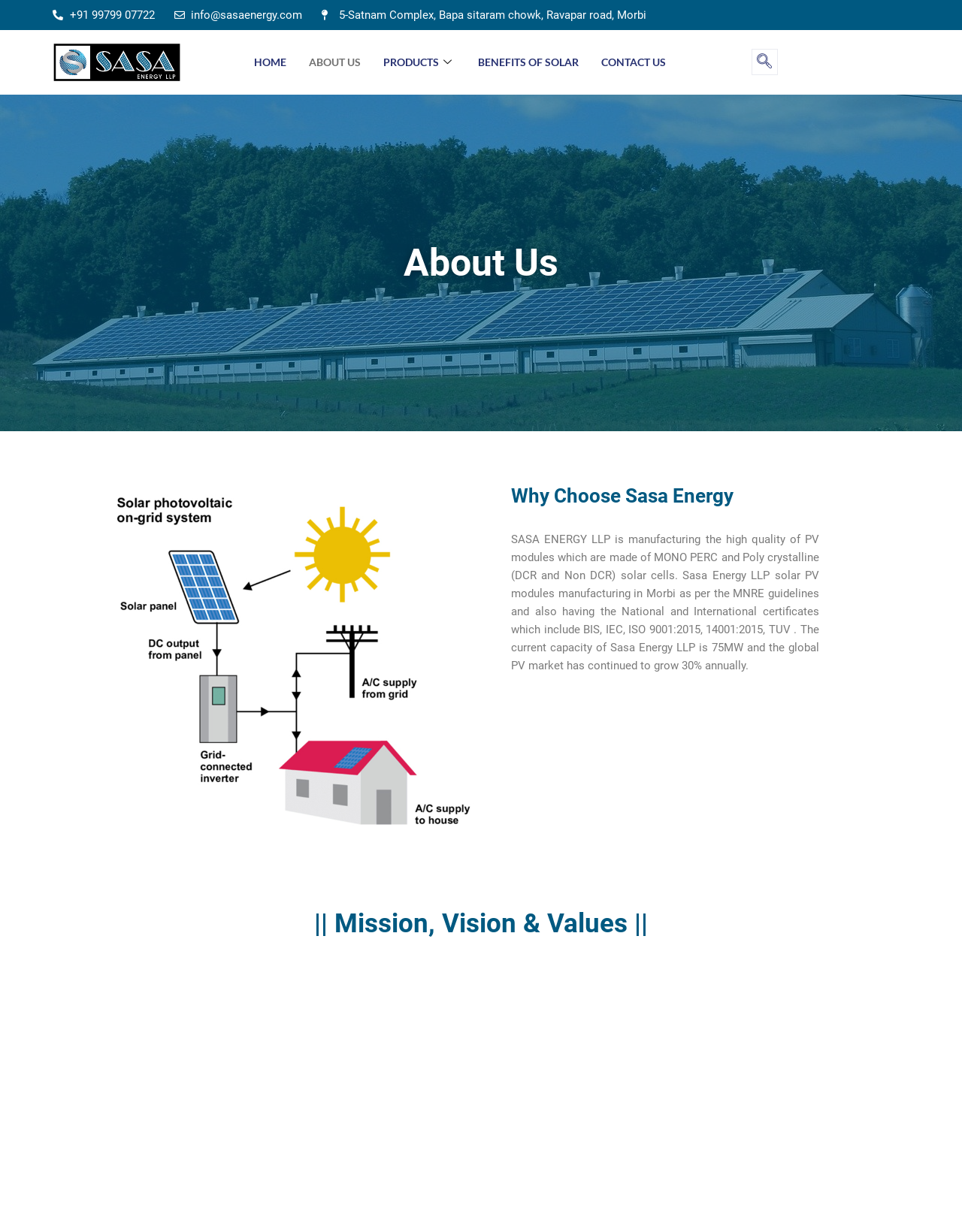Find the bounding box coordinates for the area that should be clicked to accomplish the instruction: "search something".

[0.781, 0.04, 0.808, 0.061]